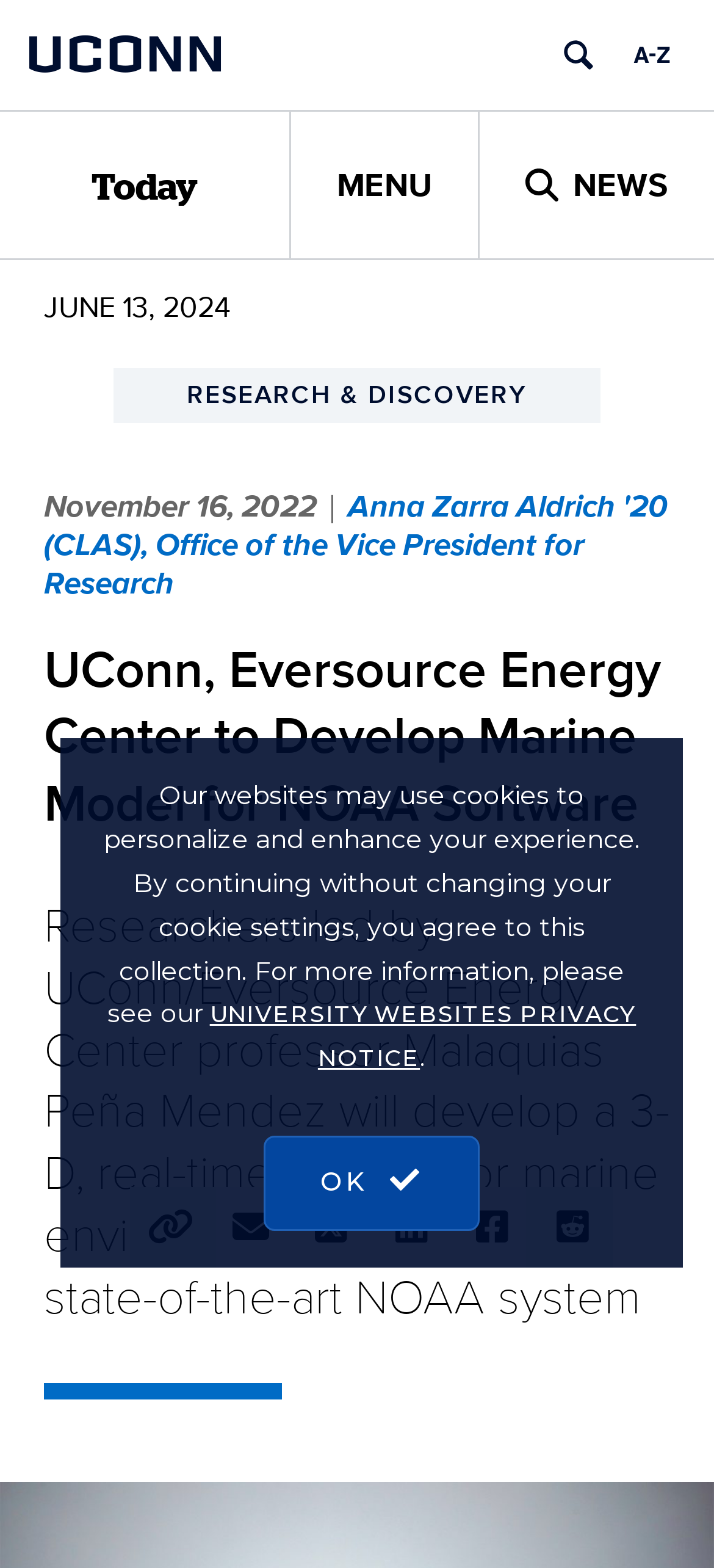What is the name of the professor mentioned in the webpage? Look at the image and give a one-word or short phrase answer.

Malaquias Peña Mendez